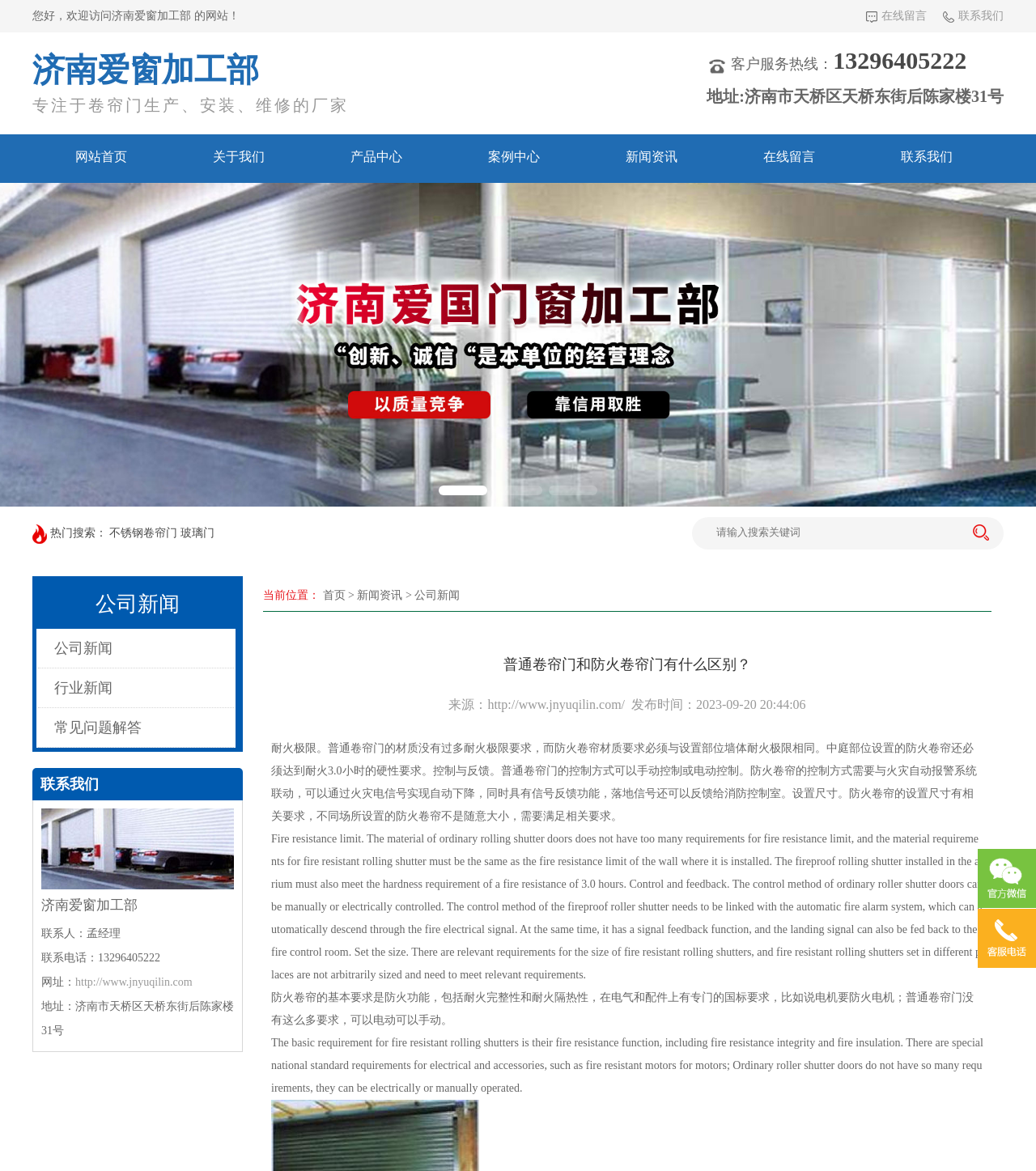Locate the bounding box for the described UI element: "不锈钢卷帘门". Ensure the coordinates are four float numbers between 0 and 1, formatted as [left, top, right, bottom].

[0.105, 0.45, 0.171, 0.46]